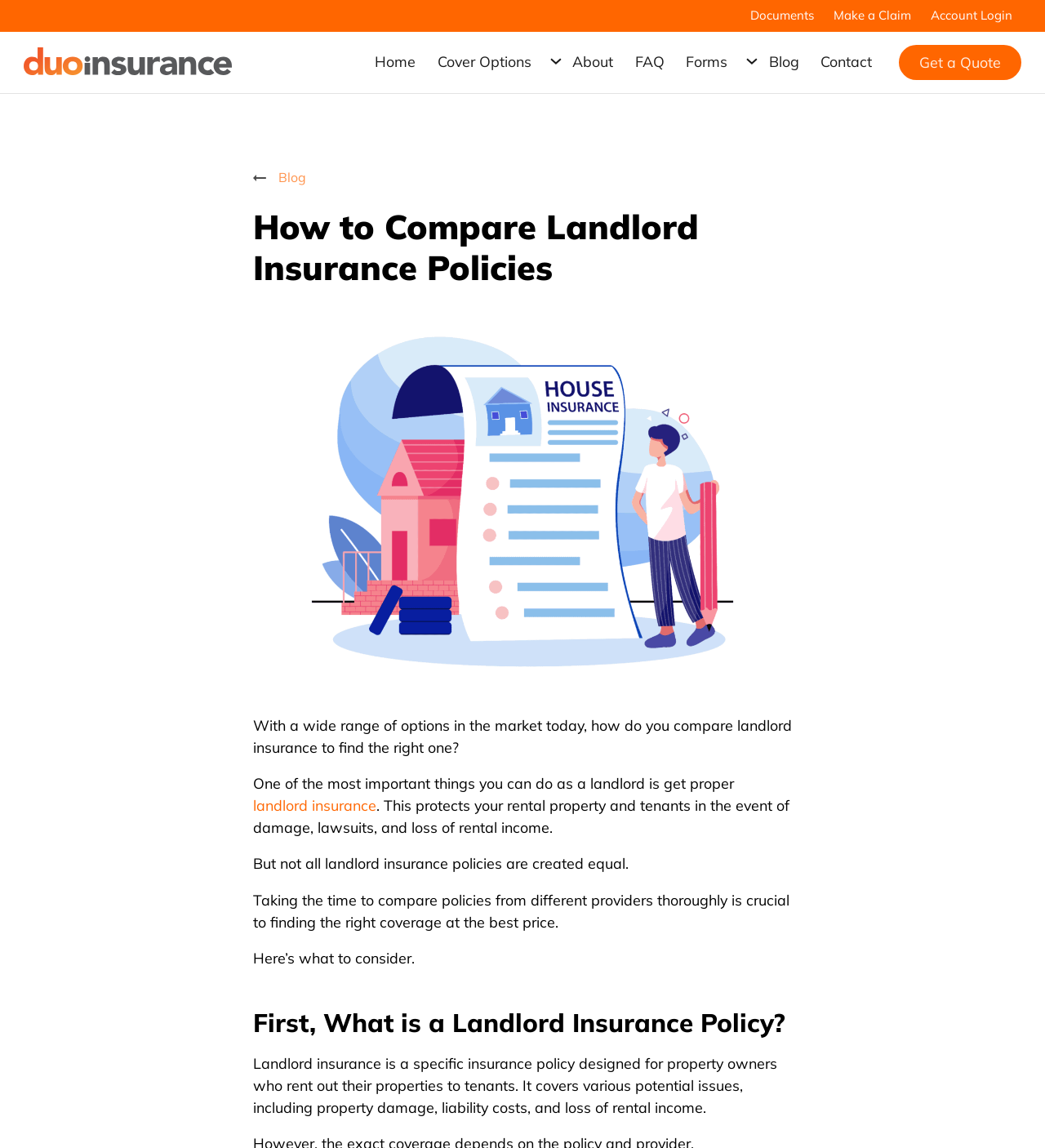Locate the bounding box coordinates of the clickable element to fulfill the following instruction: "Go to the 'Home' page". Provide the coordinates as four float numbers between 0 and 1 in the format [left, top, right, bottom].

[0.349, 0.027, 0.408, 0.081]